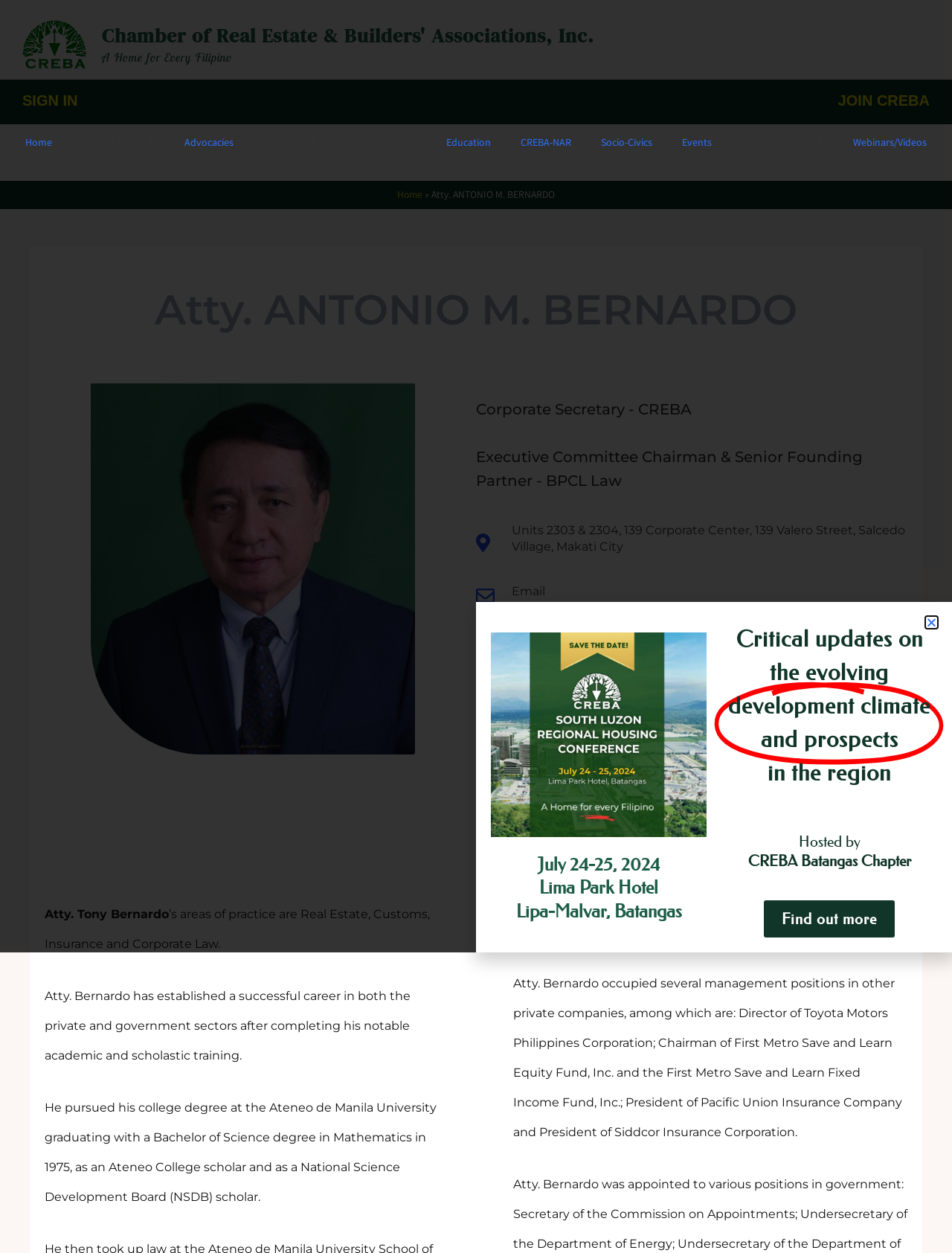Find the bounding box coordinates of the element to click in order to complete the given instruction: "Go to the Home page."

[0.011, 0.105, 0.07, 0.122]